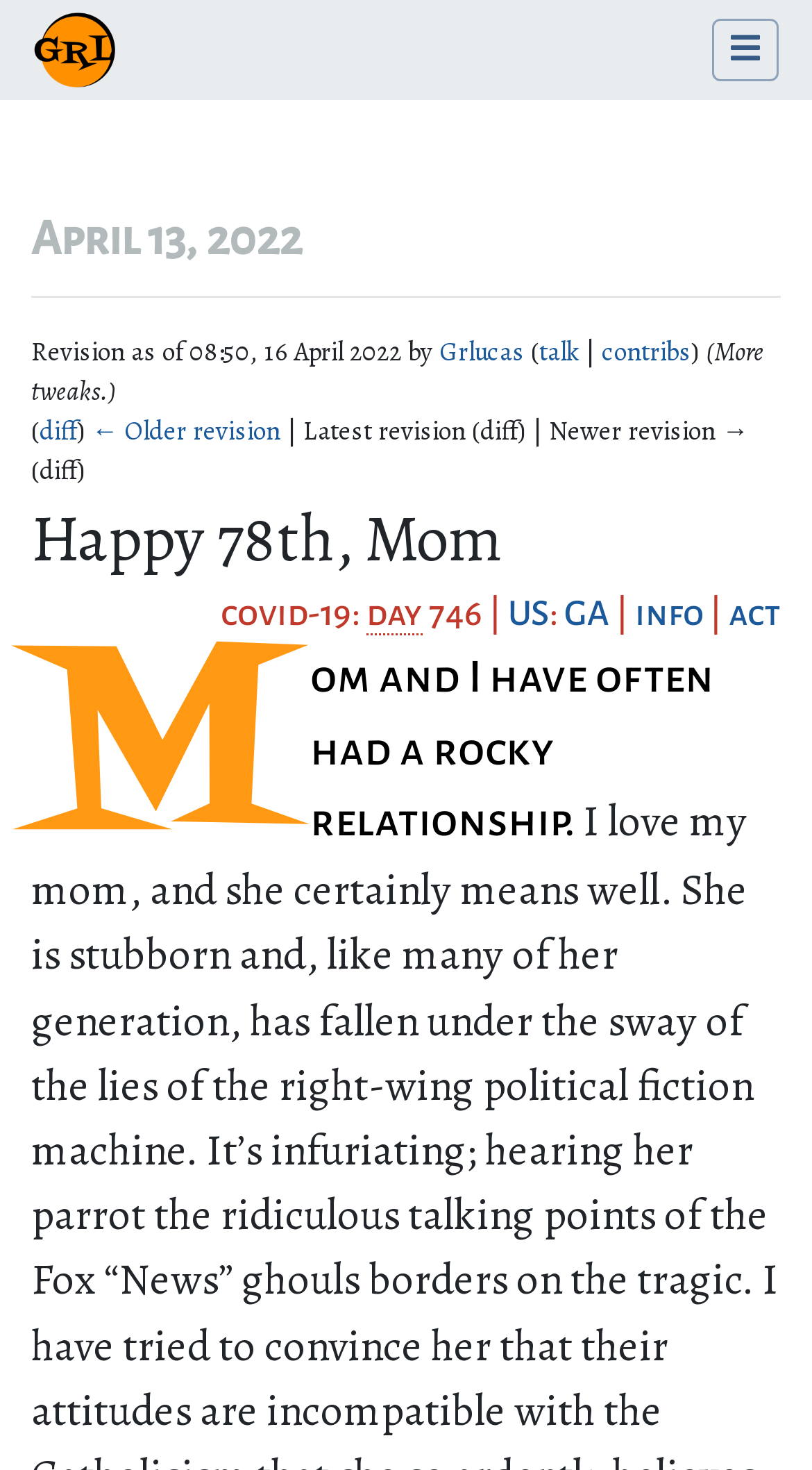Please give the bounding box coordinates of the area that should be clicked to fulfill the following instruction: "Search for something". The coordinates should be in the format of four float numbers from 0 to 1, i.e., [left, top, right, bottom].

[0.387, 0.334, 0.503, 0.365]